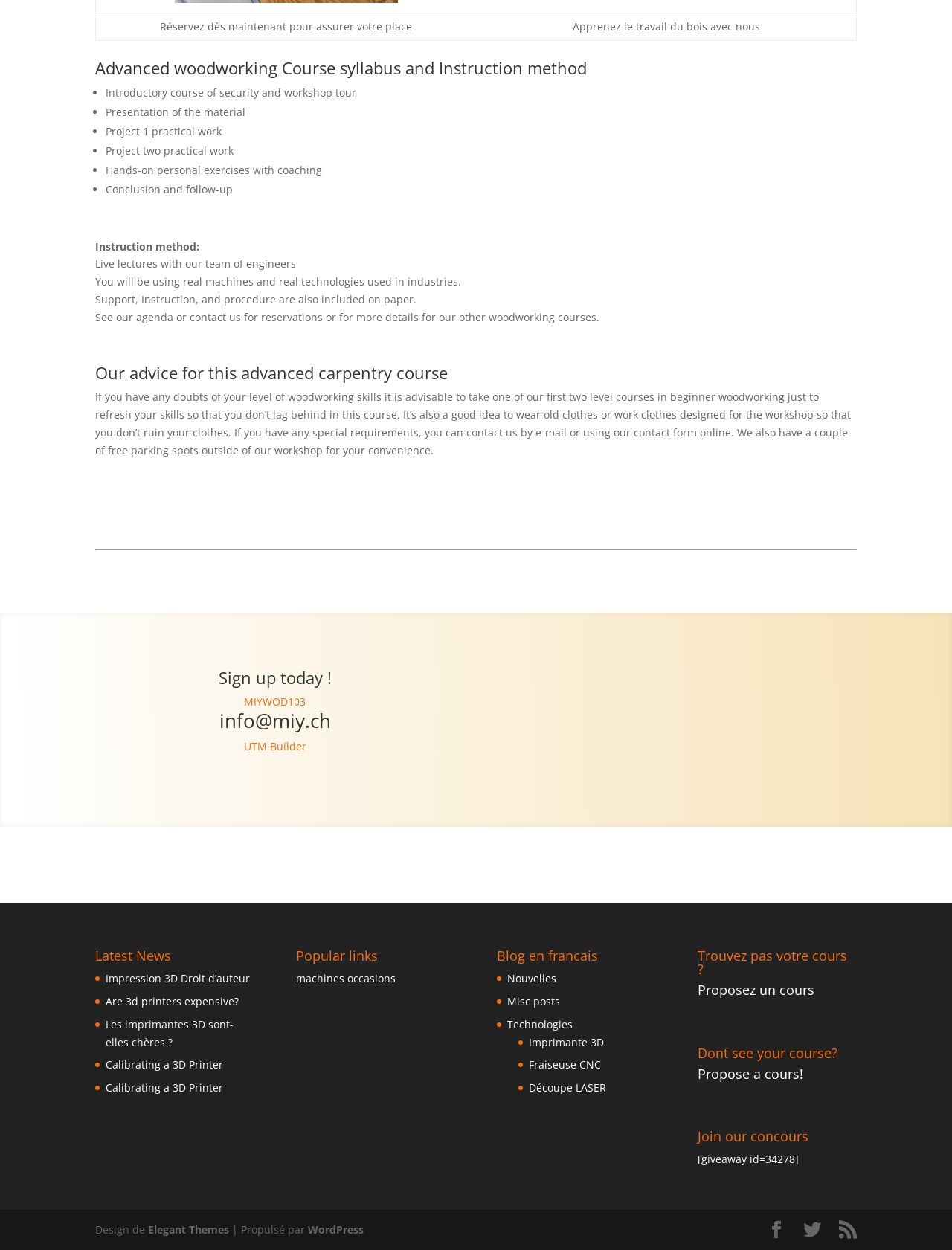Please pinpoint the bounding box coordinates for the region I should click to adhere to this instruction: "Sign up today!".

[0.1, 0.536, 0.478, 0.555]